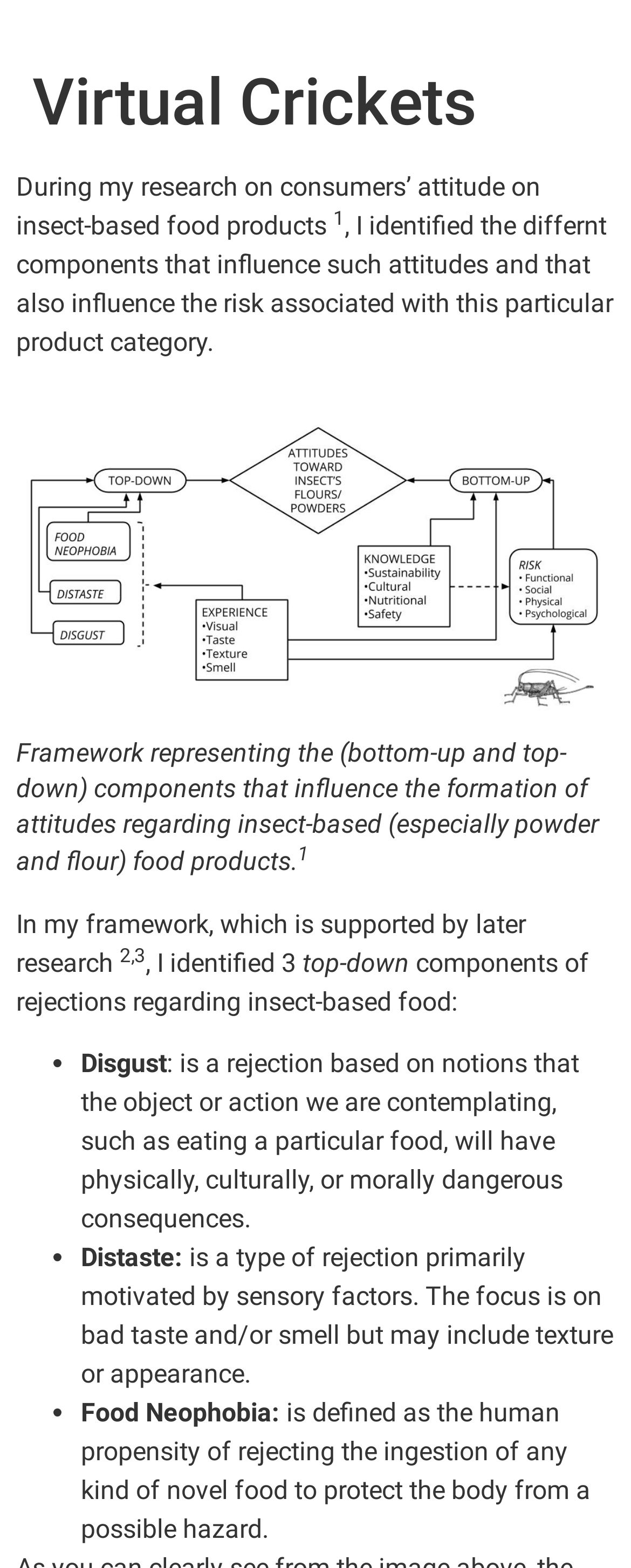What is Food Neophobia?
Based on the image, provide a one-word or brief-phrase response.

human propensity of rejecting novel food